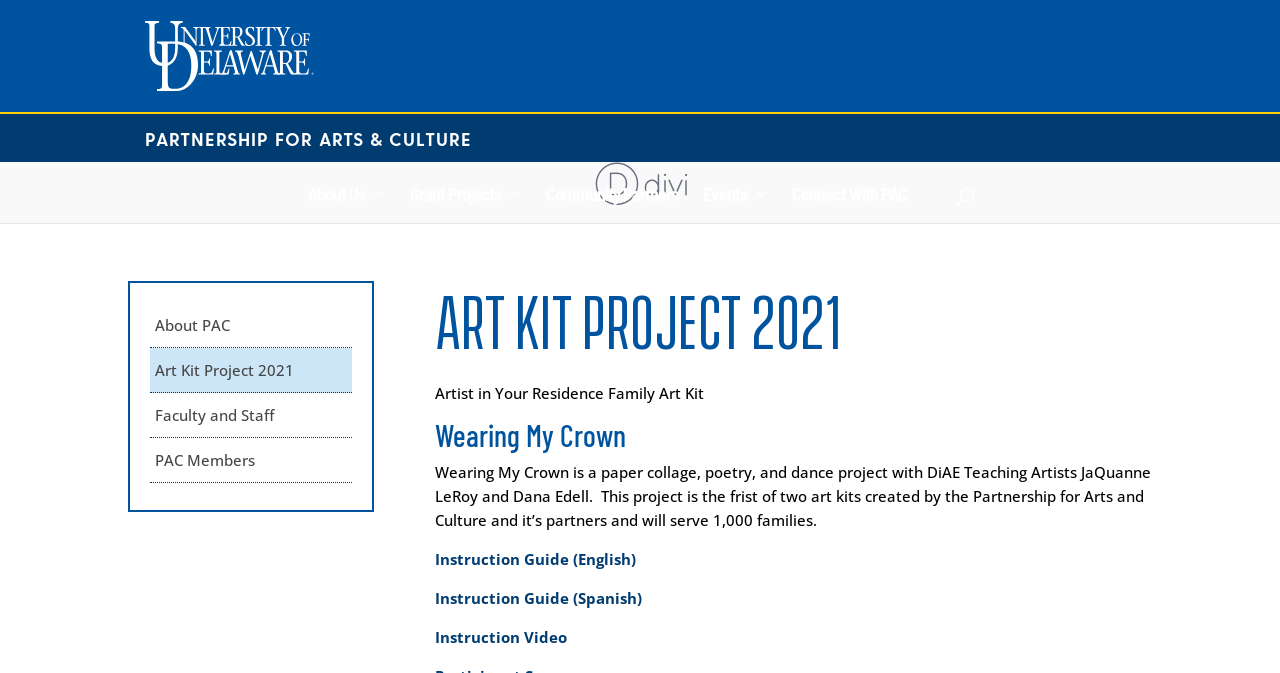Determine the bounding box coordinates of the clickable region to follow the instruction: "Visit About Us page".

[0.241, 0.277, 0.301, 0.331]